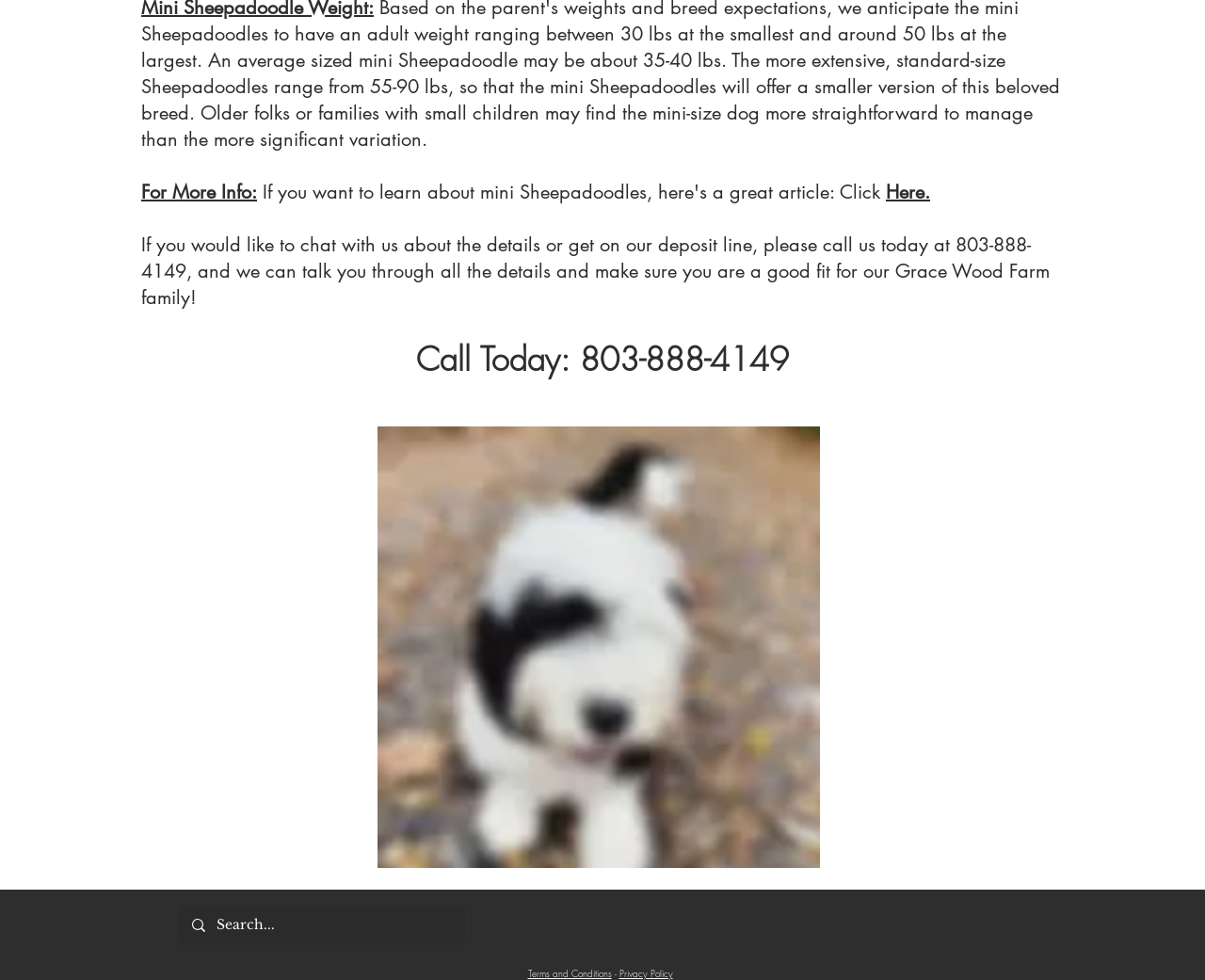Find the bounding box coordinates for the area you need to click to carry out the instruction: "Search for something". The coordinates should be four float numbers between 0 and 1, indicated as [left, top, right, bottom].

[0.18, 0.924, 0.353, 0.964]